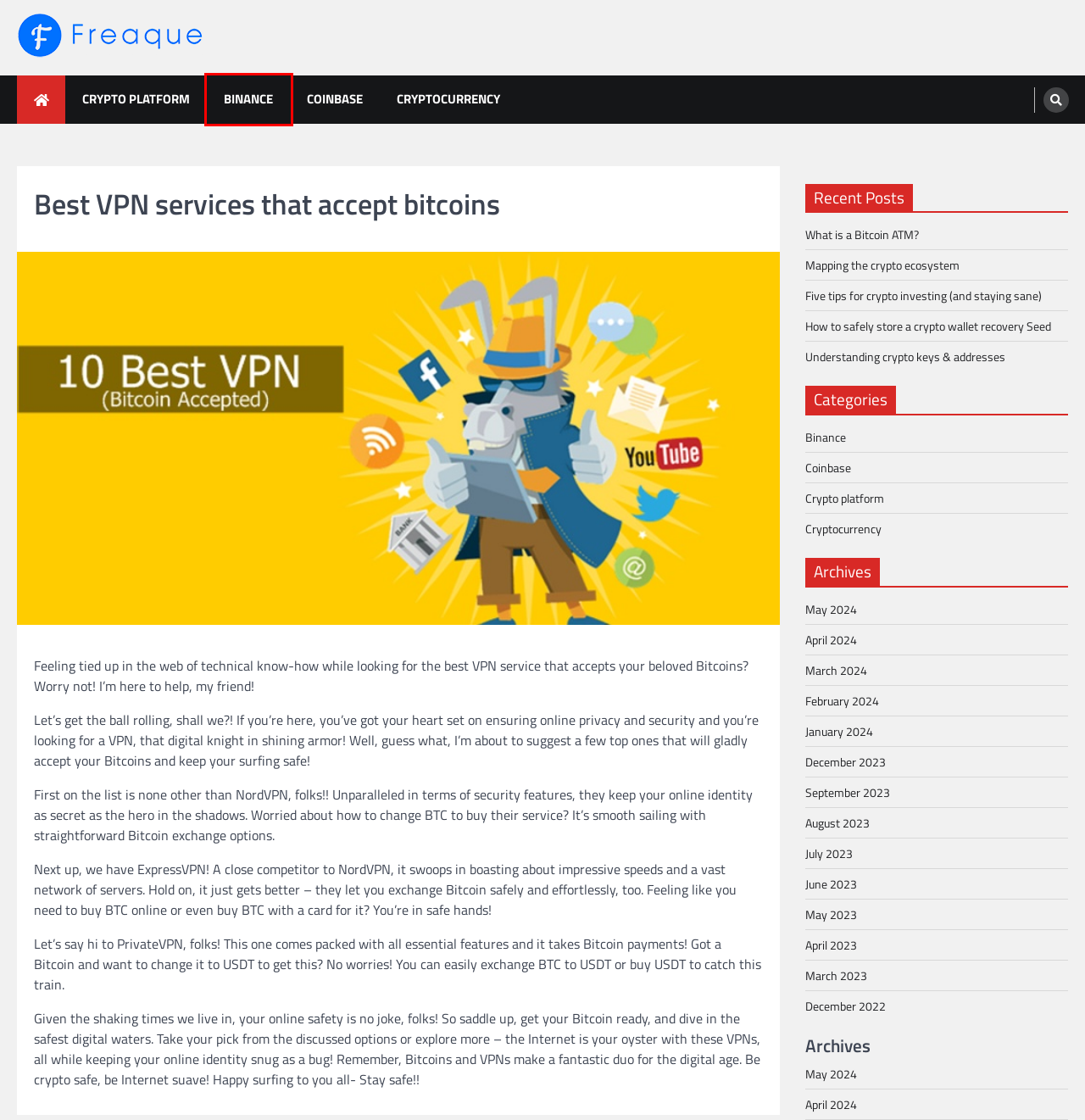You are provided with a screenshot of a webpage where a red rectangle bounding box surrounds an element. Choose the description that best matches the new webpage after clicking the element in the red bounding box. Here are the choices:
A. Crypto platform Archives - freaque
B. Understanding crypto keys & addresses - freaque
C. freaque - freaque
D. Mapping the crypto ecosystem - freaque
E. Cryptocurrency Archives - freaque
F. Binance Archives - freaque
G. Coinbase Archives - freaque
H. How to safely store a crypto wallet recovery Seed - freaque

F